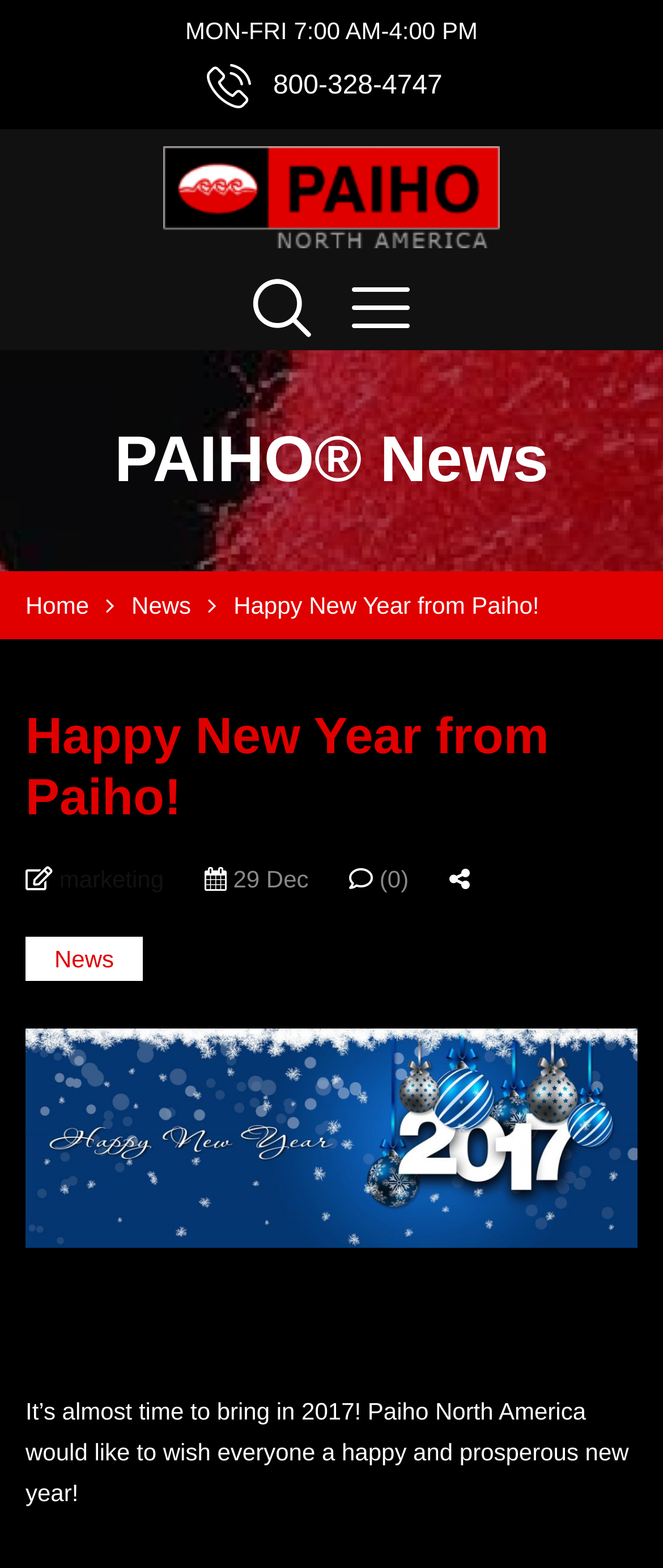Please give the bounding box coordinates of the area that should be clicked to fulfill the following instruction: "Check the image of the external small power fan". The coordinates should be in the format of four float numbers from 0 to 1, i.e., [left, top, right, bottom].

None